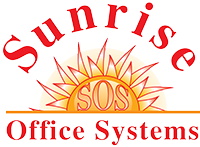What is symbolized by the sun's rays in the logo?
Look at the webpage screenshot and answer the question with a detailed explanation.

The sun radiates rays in the logo, which symbolizes warmth and positivity, conveying the company's commitment to providing supportive and efficient services to its clients.